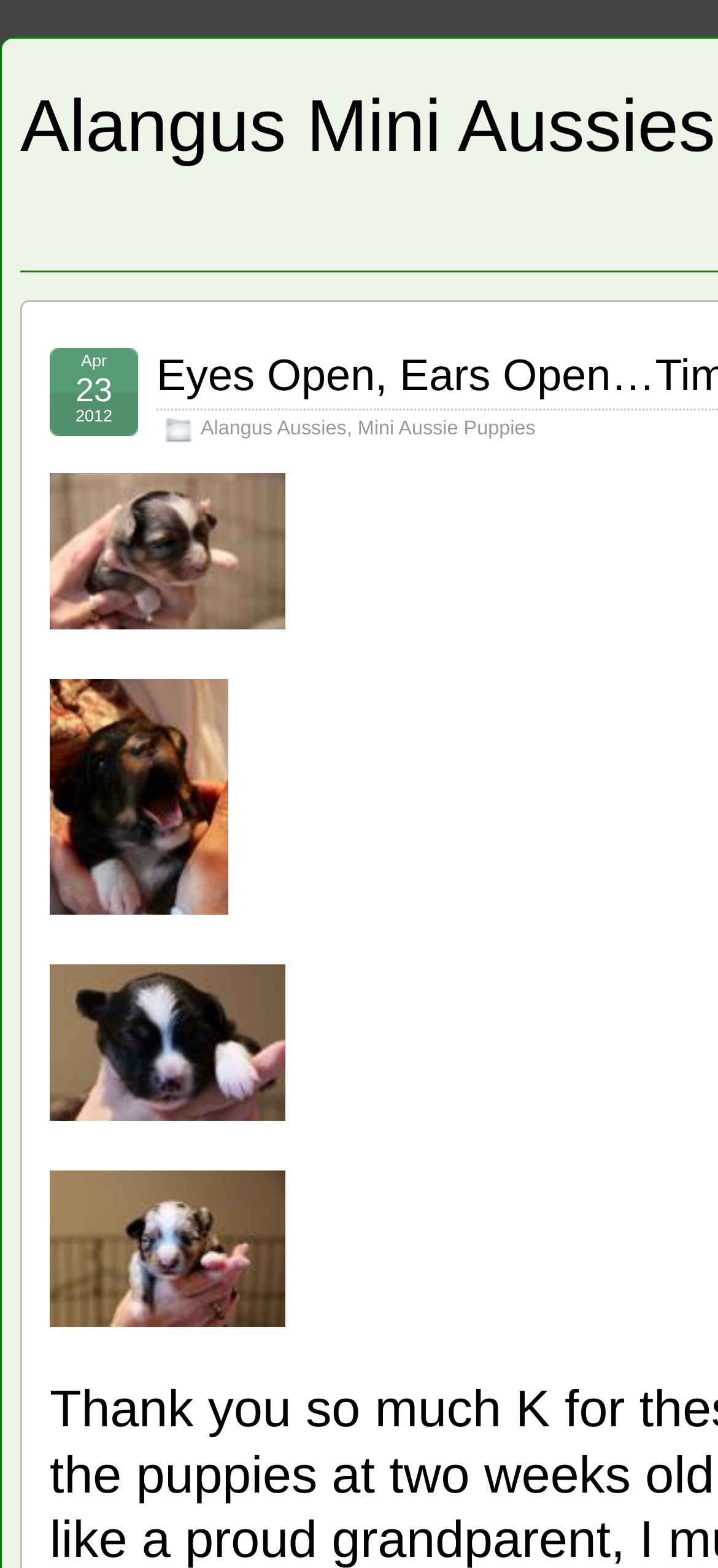Locate the bounding box coordinates for the element described below: "Alangus Aussies". The coordinates must be four float values between 0 and 1, formatted as [left, top, right, bottom].

[0.279, 0.267, 0.483, 0.281]